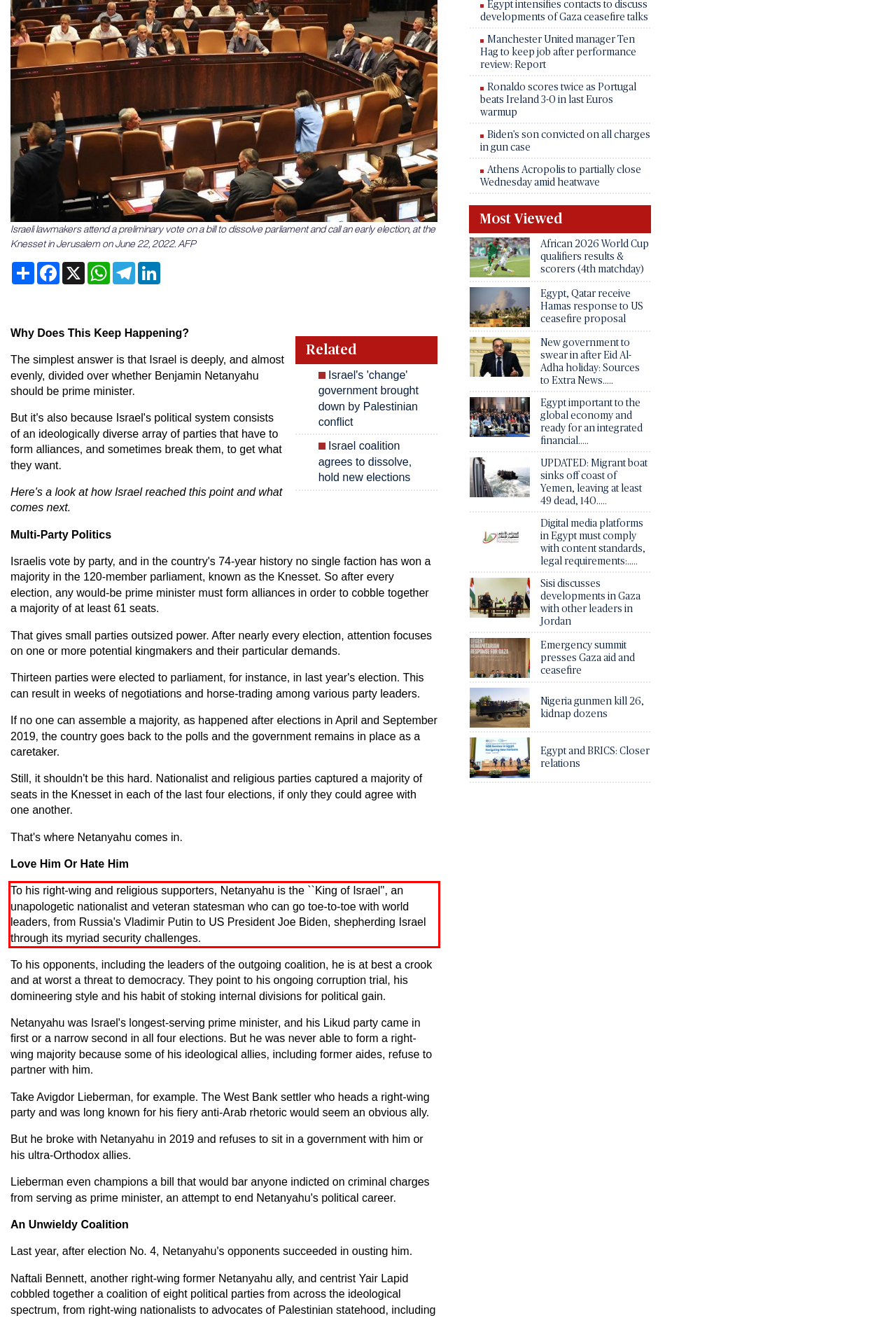Look at the provided screenshot of the webpage and perform OCR on the text within the red bounding box.

To his right-wing and religious supporters, Netanyahu is the ``King of Israel'', an unapologetic nationalist and veteran statesman who can go toe-to-toe with world leaders, from Russia's Vladimir Putin to US President Joe Biden, shepherding Israel through its myriad security challenges.